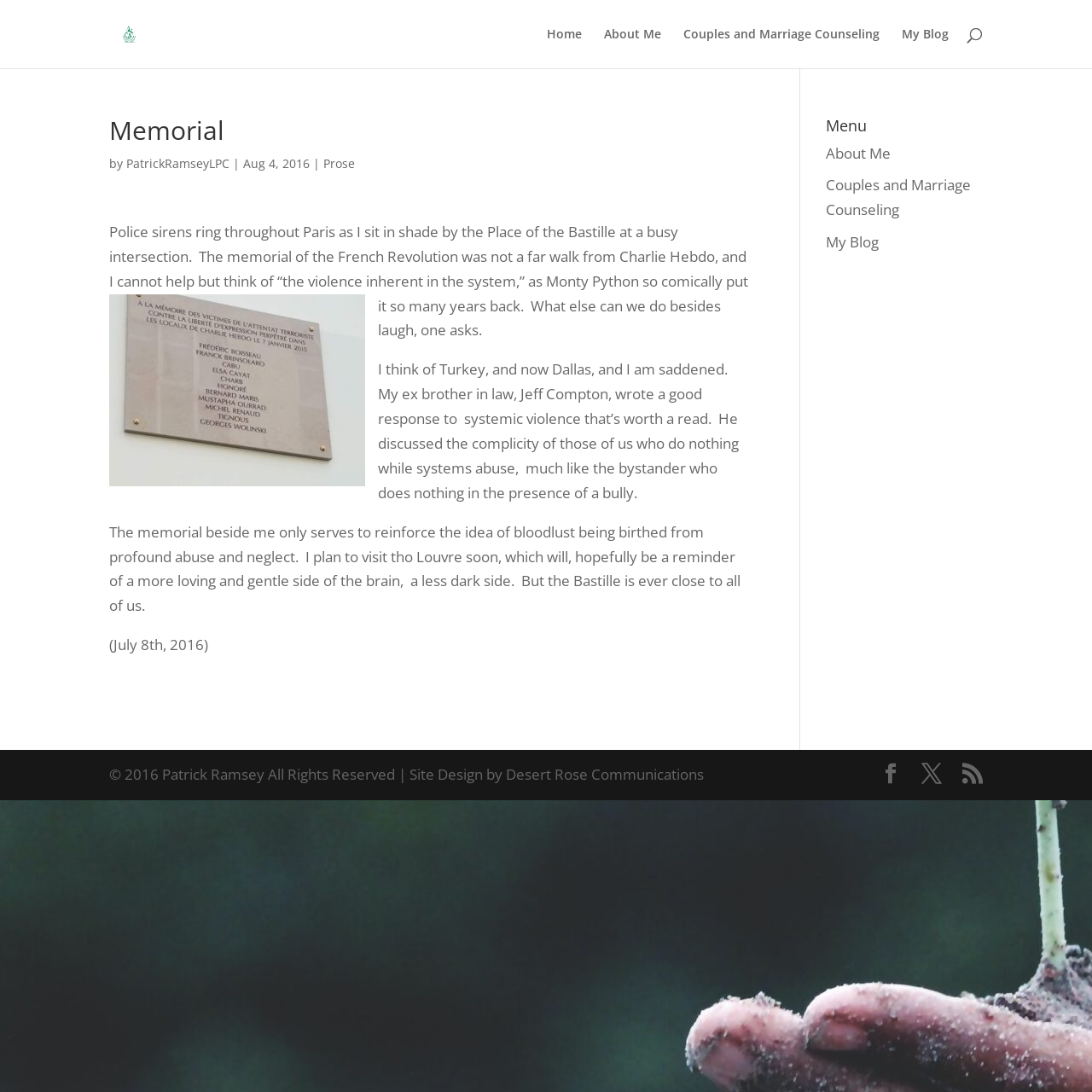Locate the bounding box coordinates of the UI element described by: "Couples and Marriage Counseling". The bounding box coordinates should consist of four float numbers between 0 and 1, i.e., [left, top, right, bottom].

[0.756, 0.16, 0.889, 0.201]